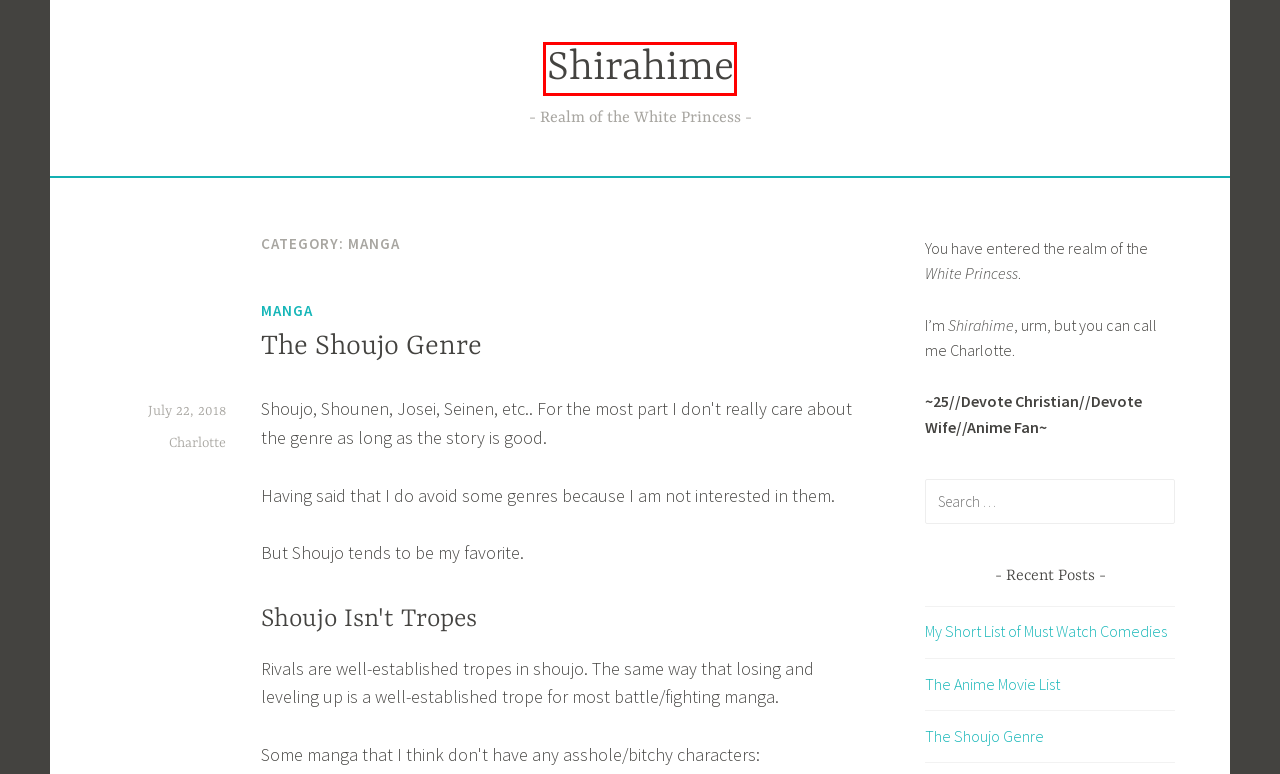You have been given a screenshot of a webpage, where a red bounding box surrounds a UI element. Identify the best matching webpage description for the page that loads after the element in the bounding box is clicked. Options include:
A. Rurouni Kenshin – Shirahime
B. The Anime Movie List – Shirahime
C. My Short List of Must Watch Comedies – Shirahime
D. The Shoujo Genre – Shirahime
E. Charlotte – Shirahime
F. Shirahime – Realm of the White Princess
G. Made in Abyss – Shirahime
H. Top Ten Manga of All Time – Shirahime

F